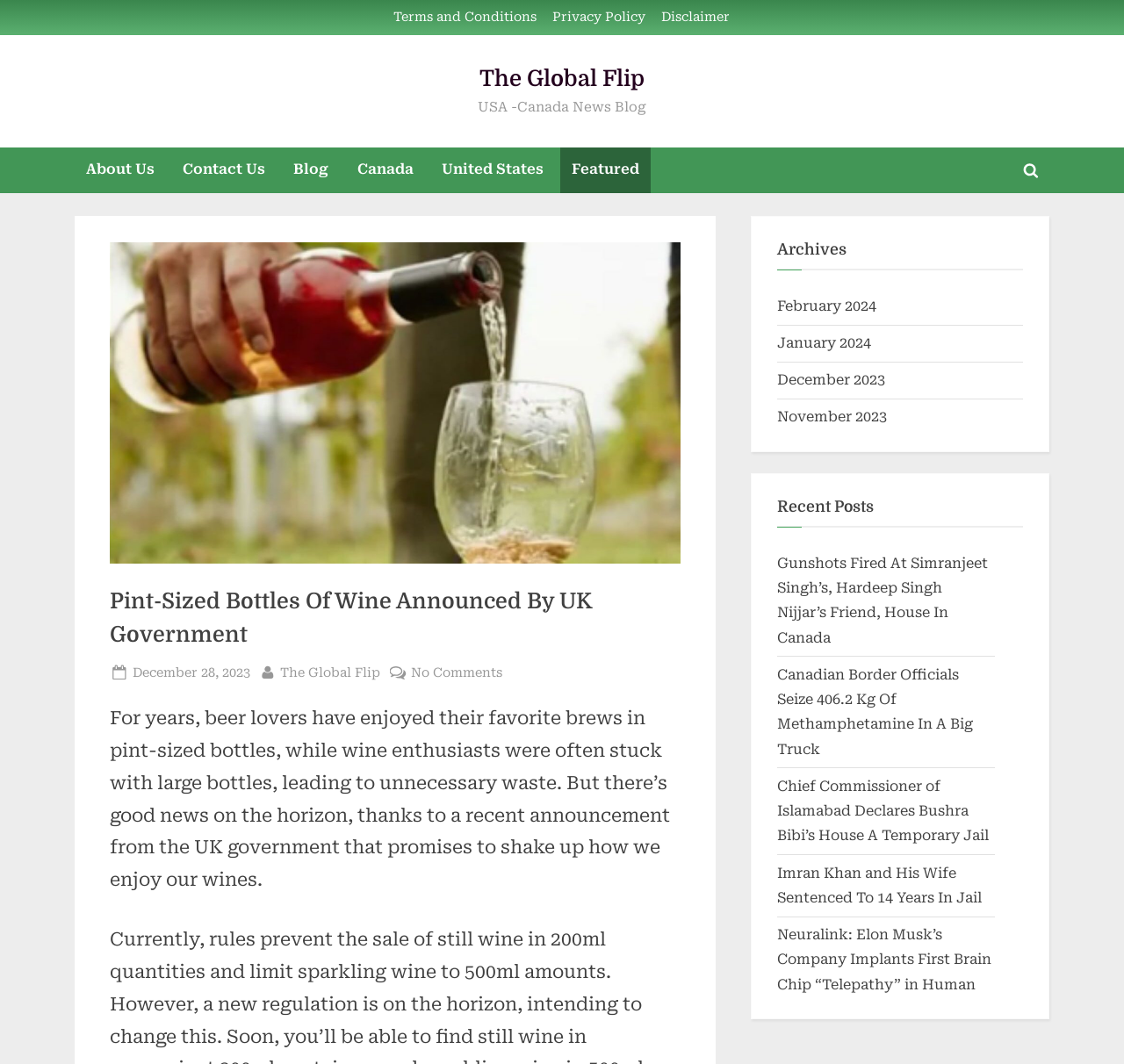Identify the bounding box coordinates for the element that needs to be clicked to fulfill this instruction: "View Enric Miralles - Time Architecture Essay". Provide the coordinates in the format of four float numbers between 0 and 1: [left, top, right, bottom].

None